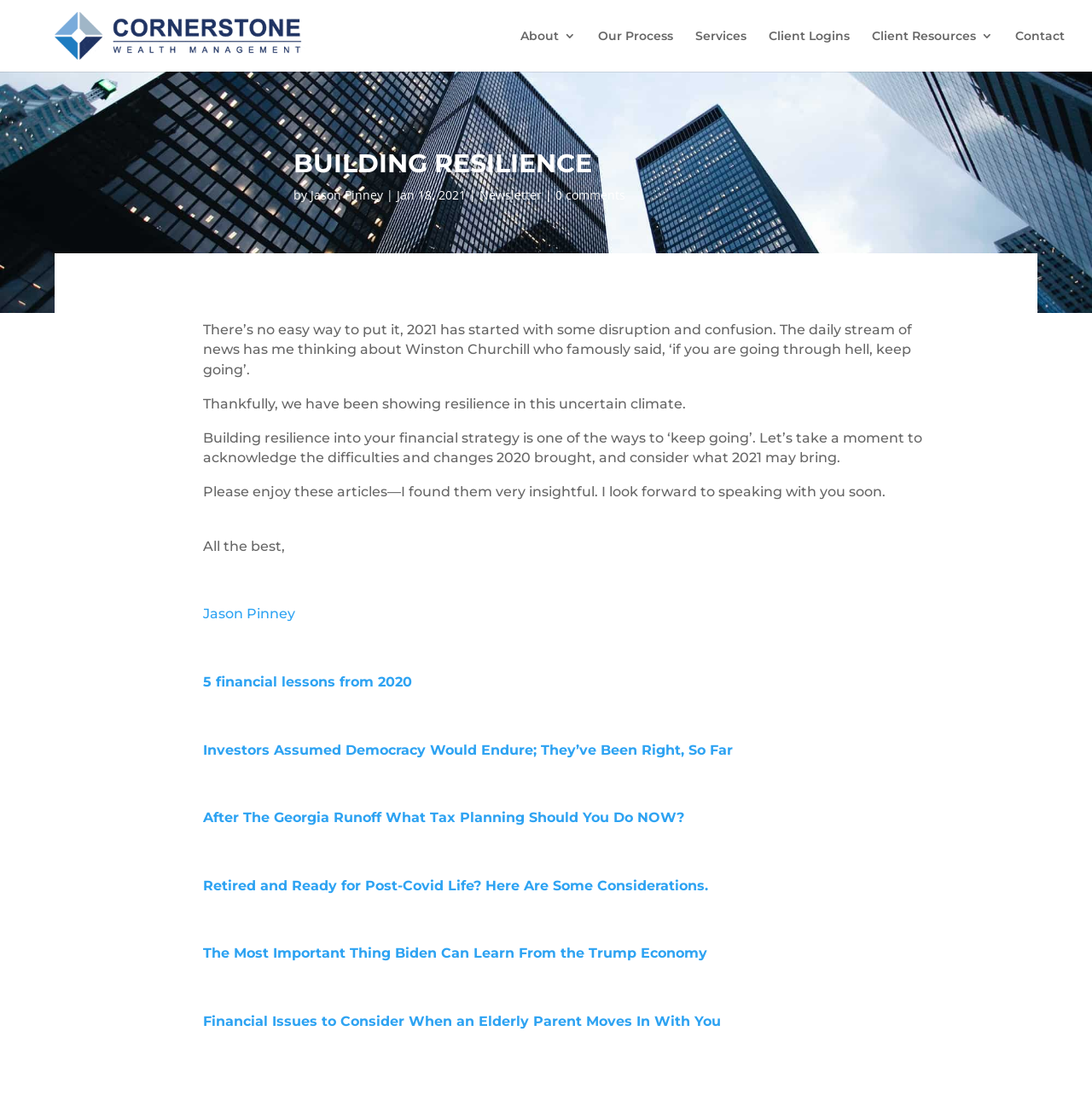Generate a thorough caption that explains the contents of the webpage.

The webpage is about Building Resilience, a topic related to financial management, and is provided by Cornerstone Wealth Management. At the top left, there is a logo of Cornerstone Wealth Management, accompanied by a link to the company's website. 

Below the logo, there is a navigation menu with links to different sections, including "About", "Our Process", "Services", "Client Logins", "Client Resources", and "Contact". 

The main content of the webpage is an article titled "BUILDING RESILIENCE" written by Jason Pinney, dated January 18, 2021. The article discusses the importance of building resilience in financial strategy, especially during uncertain times. 

The article is divided into several paragraphs, with the author reflecting on the difficulties of 2020 and looking forward to 2021. The author also recommends several insightful articles, which are listed below the main text. These articles cover various financial topics, including lessons from 2020, tax planning, and considerations for post-Covid life. 

At the bottom of the article, there is a signature from the author, Jason Pinney, with a link to his profile.